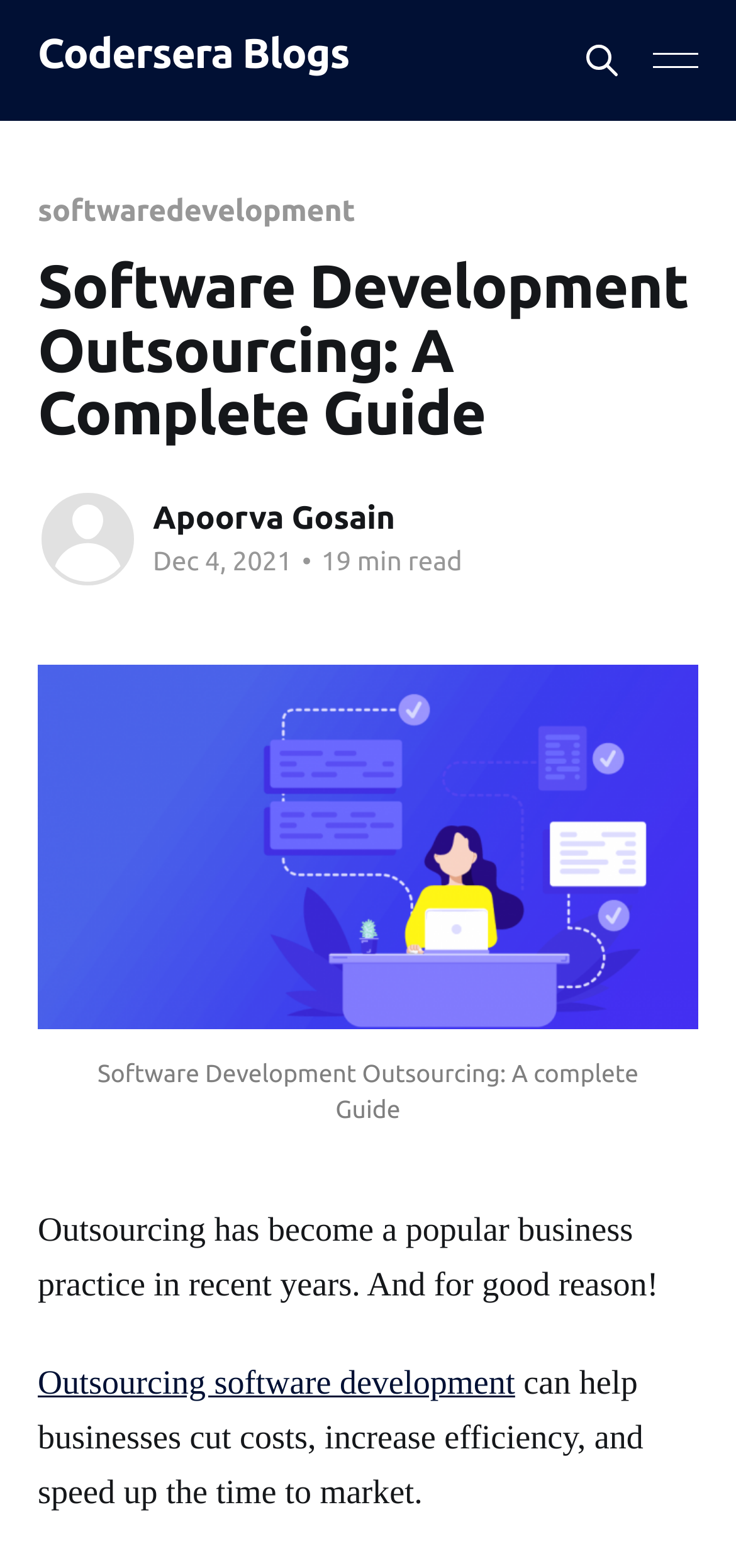What is the benefit of outsourcing software development?
Using the image provided, answer with just one word or phrase.

Cut costs, increase efficiency, and speed up time to market